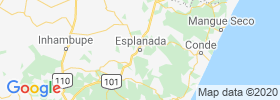Refer to the screenshot and answer the following question in detail:
What is the direction of Inhambupe from Esplanada?

The map shows Inhambupe as one of the neighboring areas of Esplanada, and its location is marked to the southwest of Esplanada, indicating the direction from Esplanada.